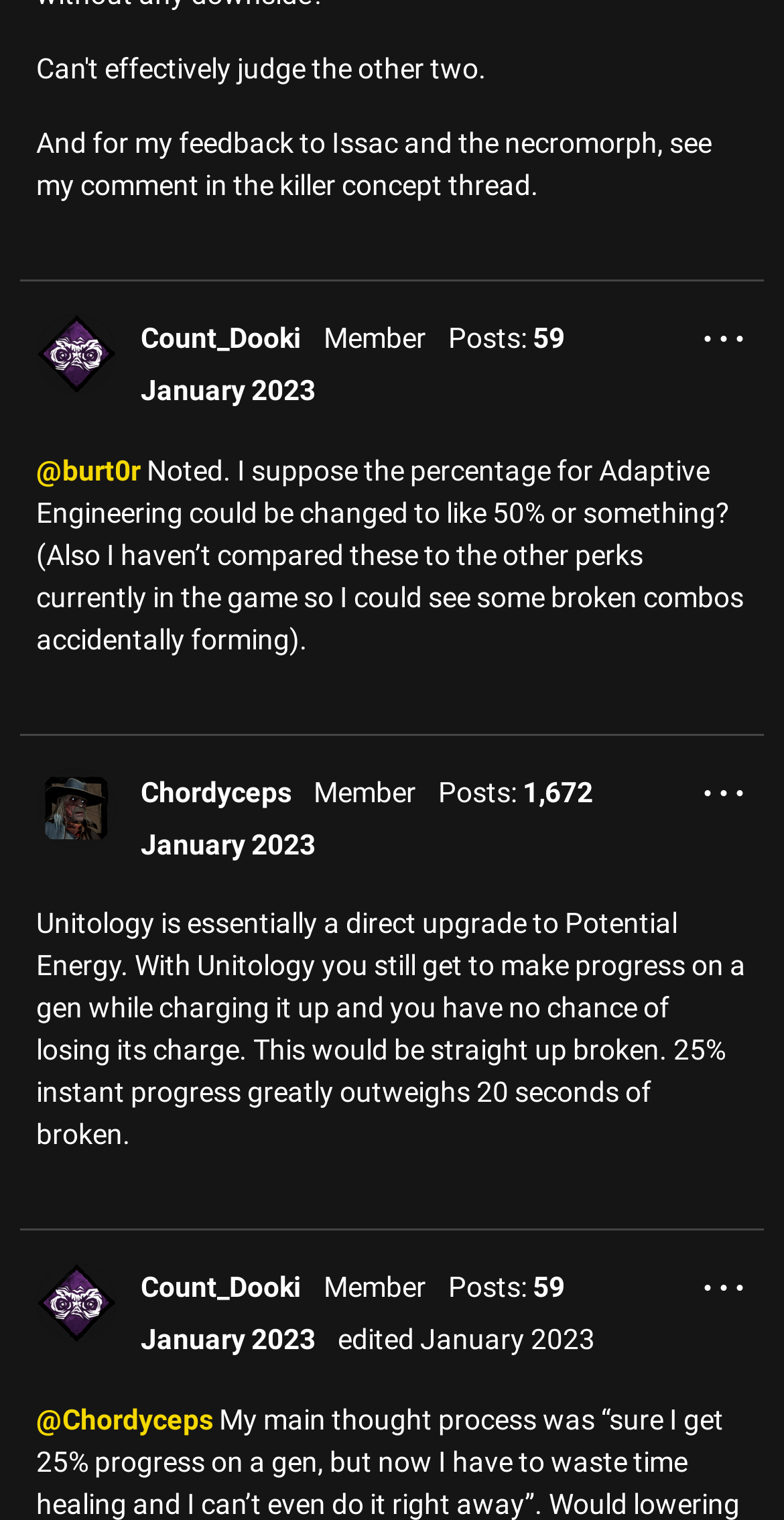Please provide a one-word or short phrase answer to the question:
What is the post count of the user 'Chordyceps'?

1,672